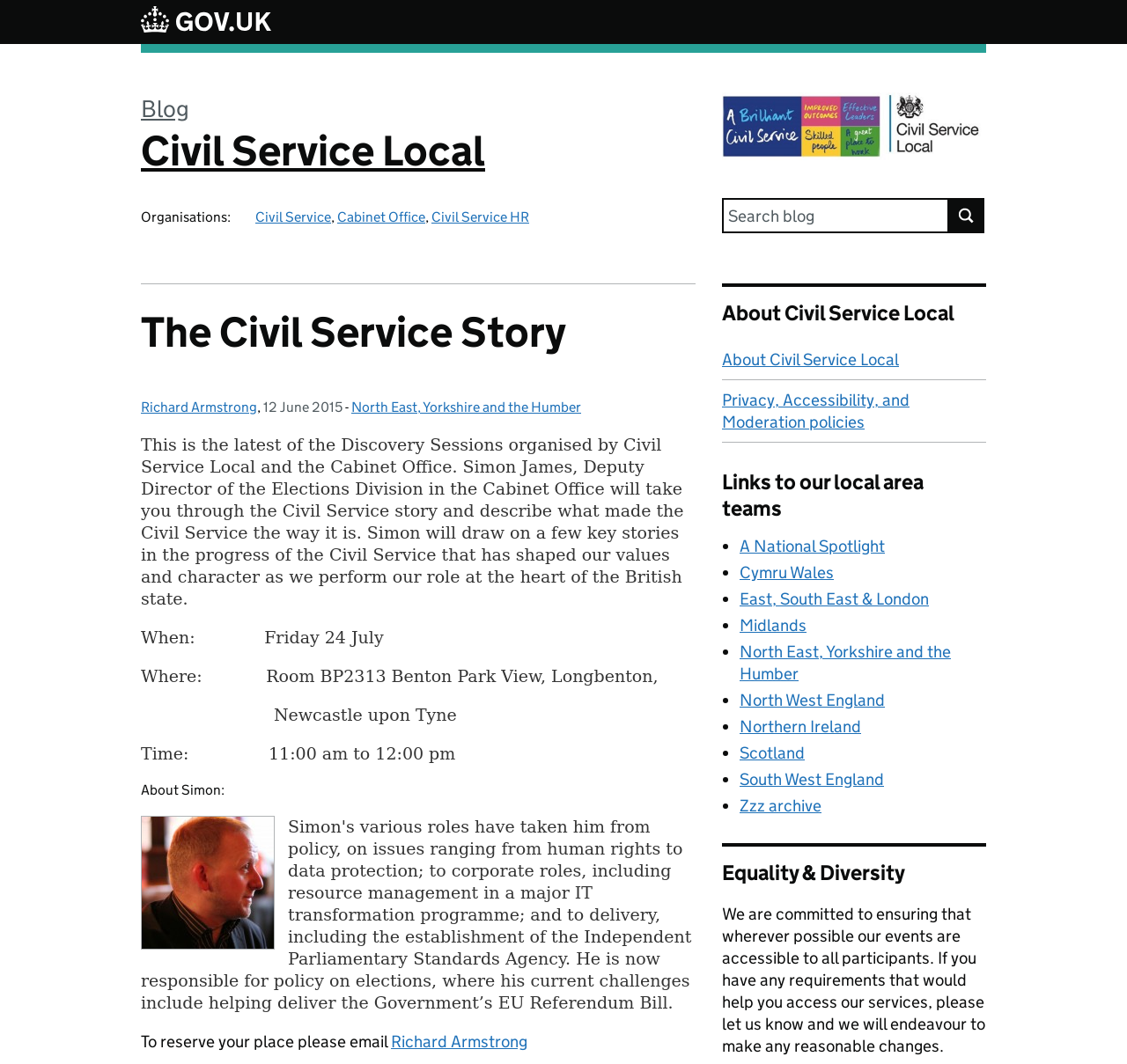Extract the bounding box coordinates for the UI element described by the text: "About Civil Service Local". The coordinates should be in the form of [left, top, right, bottom] with values between 0 and 1.

[0.641, 0.319, 0.875, 0.357]